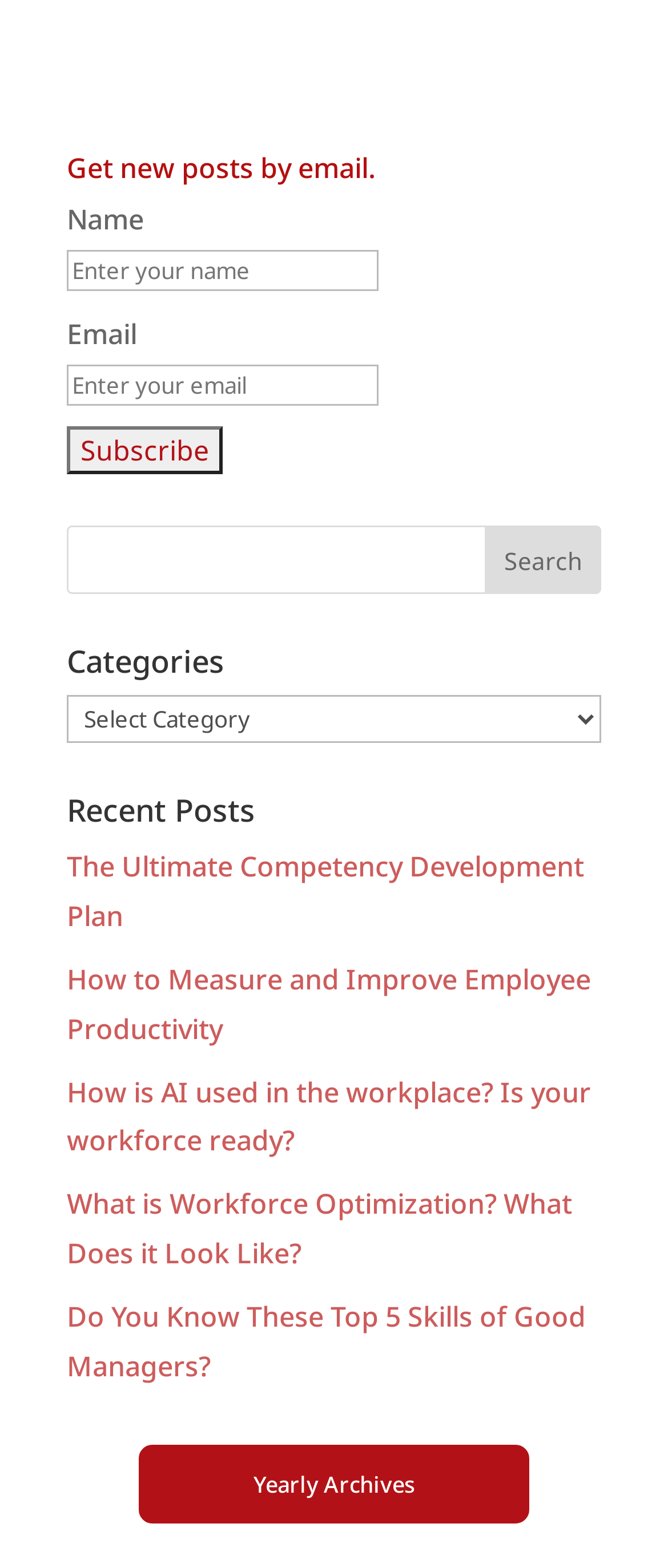Point out the bounding box coordinates of the section to click in order to follow this instruction: "Enter name".

[0.1, 0.0, 0.567, 0.026]